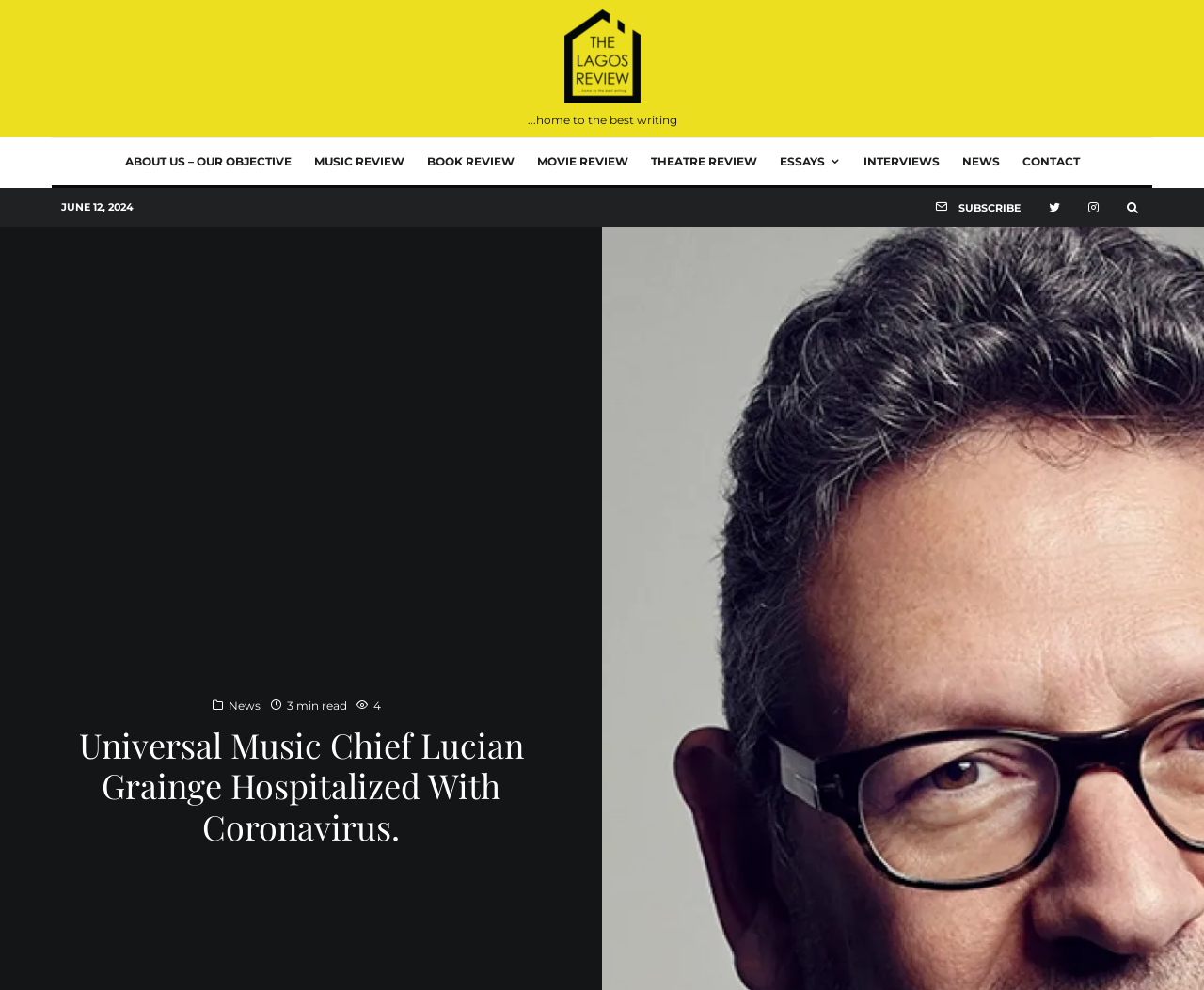Locate the bounding box coordinates of the element that should be clicked to fulfill the instruction: "view music reviews".

[0.251, 0.139, 0.345, 0.187]